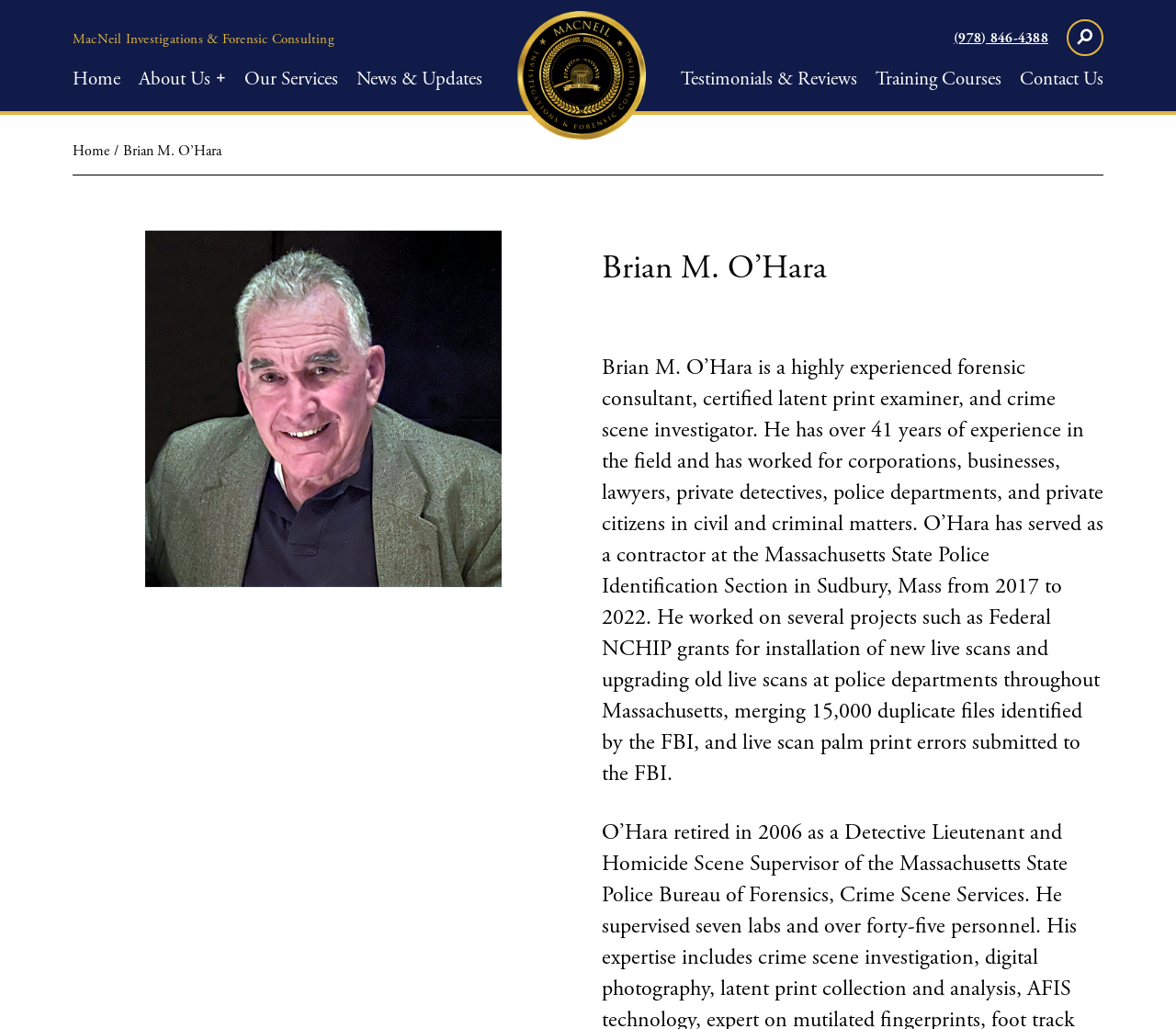Please identify the bounding box coordinates of the area that needs to be clicked to fulfill the following instruction: "read testimonials and reviews."

[0.579, 0.063, 0.729, 0.09]